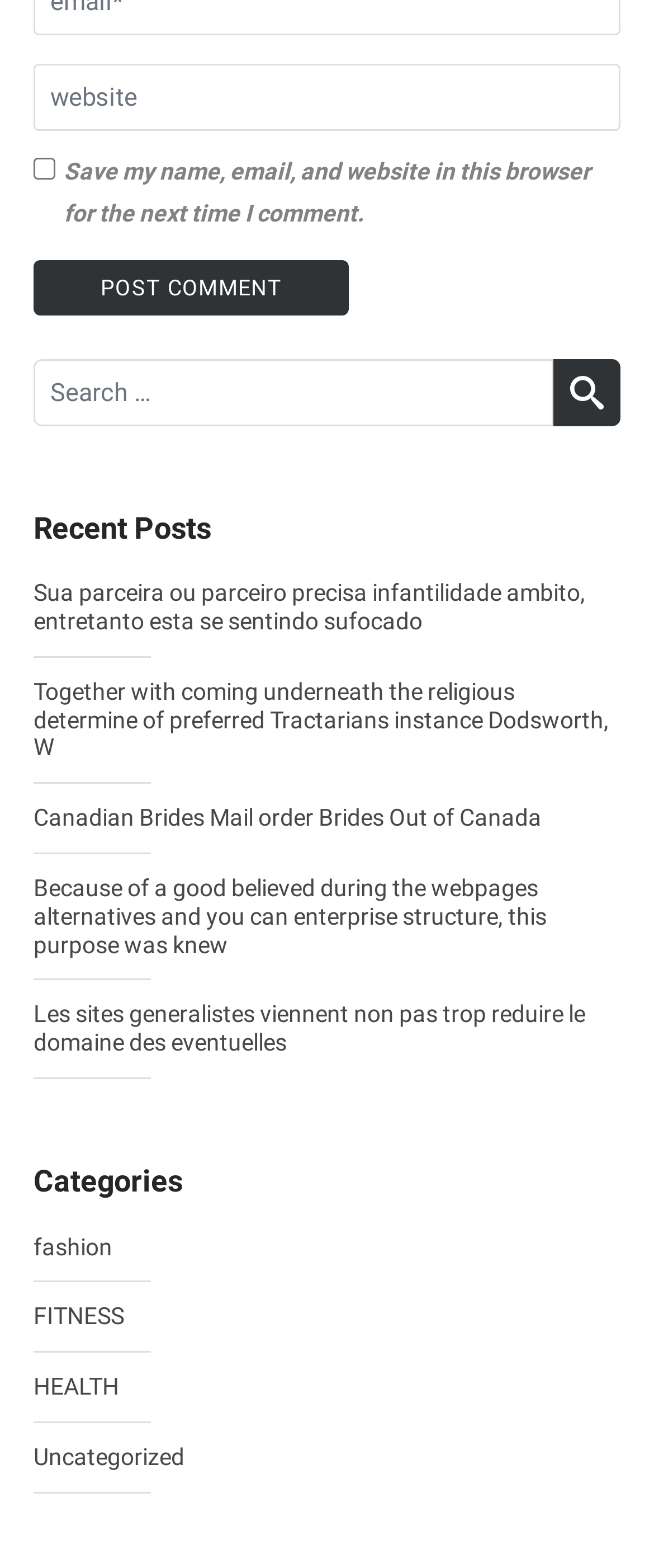How many links are under the 'Recent Posts' heading? Examine the screenshot and reply using just one word or a brief phrase.

5